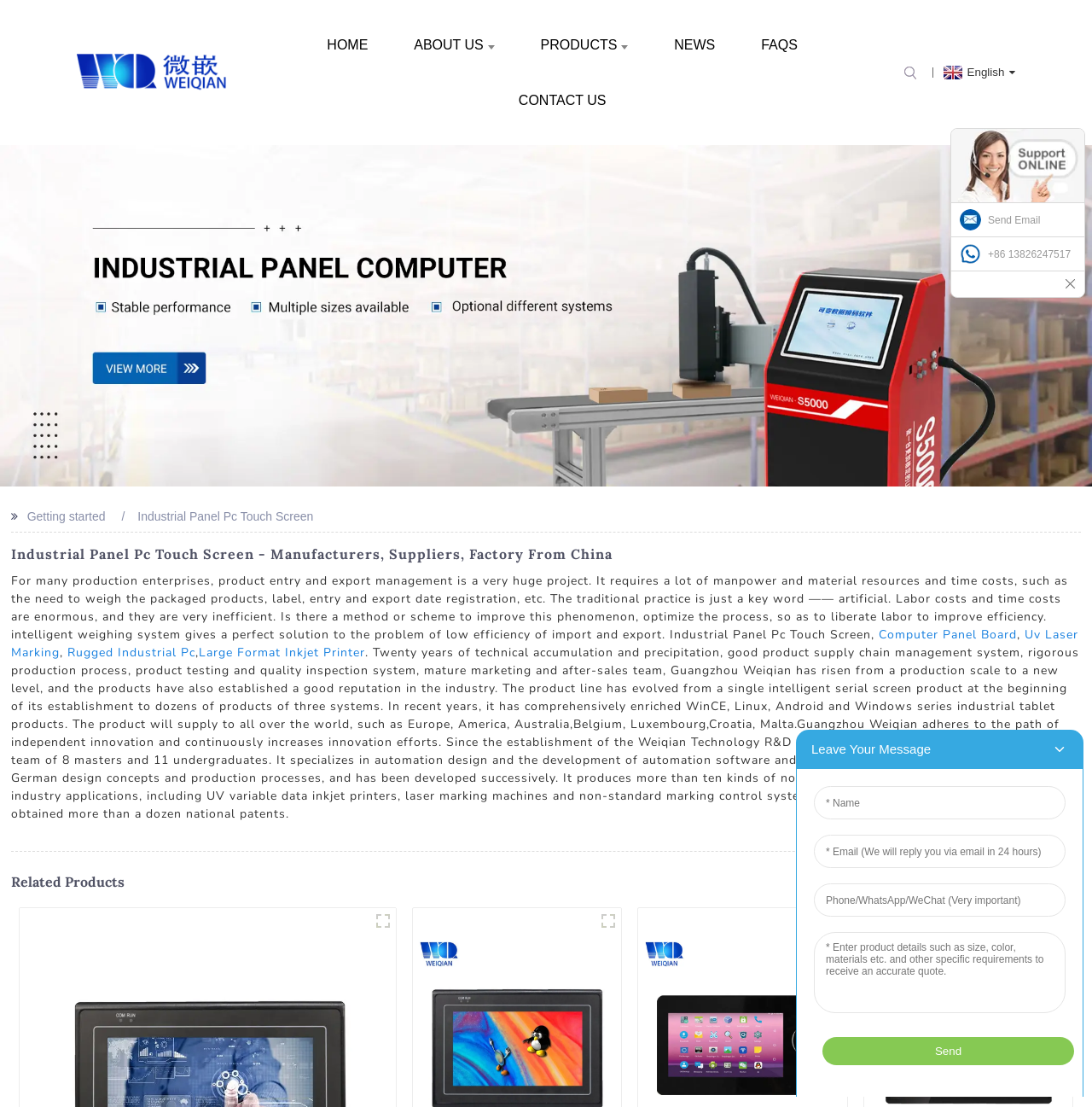Based on the image, provide a detailed and complete answer to the question: 
What is the company name of the website?

The company name can be found in the title of the webpage, which is 'China Industrial Panel Pc Touch Screen Manufacturer and Supplier, Factory | Weiqian Group'. This suggests that the website belongs to Weiqian Group.